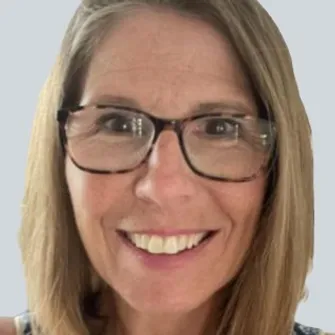What is the length of Kelly's hair?
Provide an in-depth and detailed answer to the question.

The caption specifically mentions that Kelly has shoulder-length hair, which provides a clear description of her hair length.